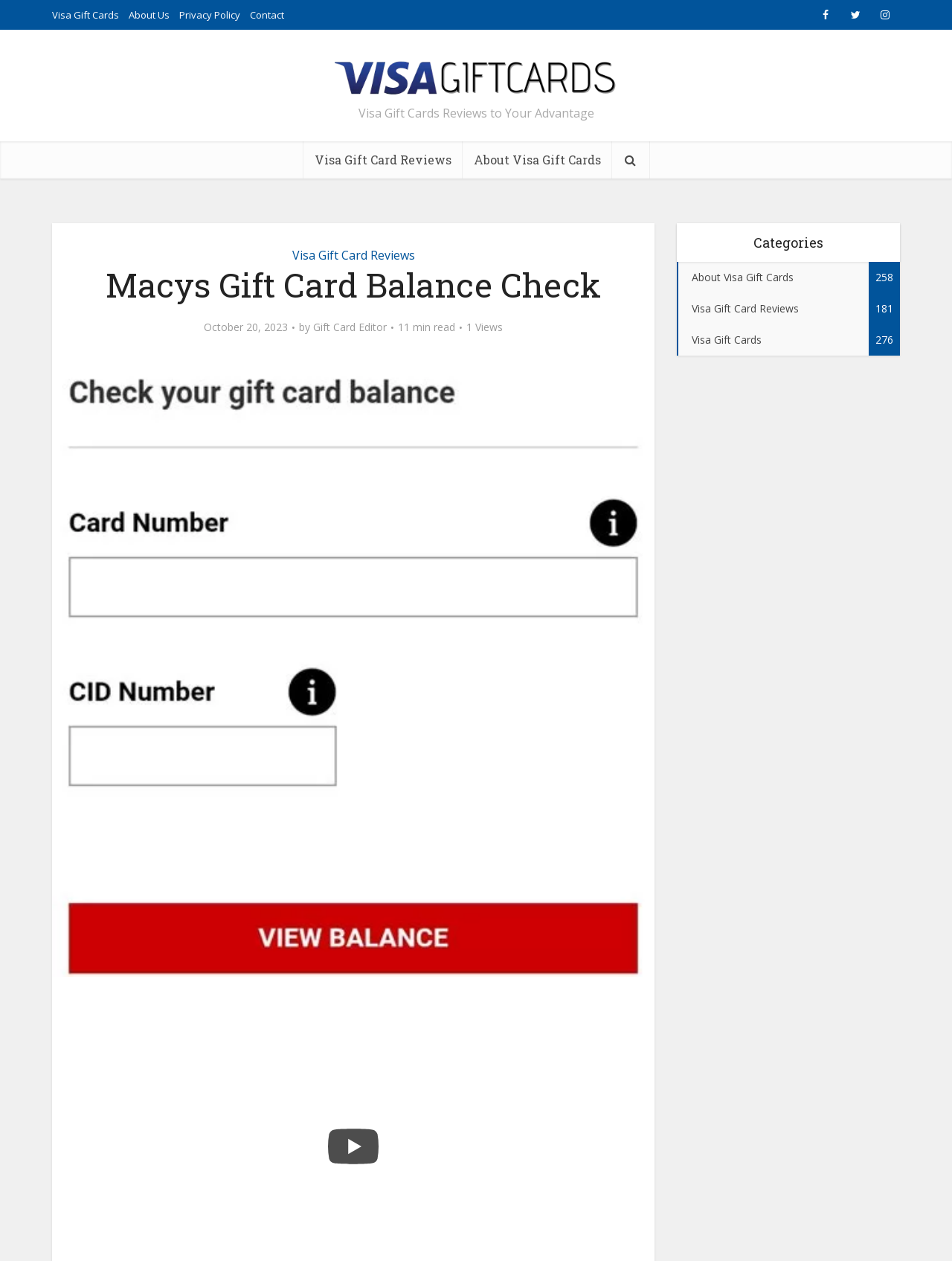Please identify the coordinates of the bounding box for the clickable region that will accomplish this instruction: "Read Visa Gift Card Reviews".

[0.307, 0.196, 0.436, 0.209]